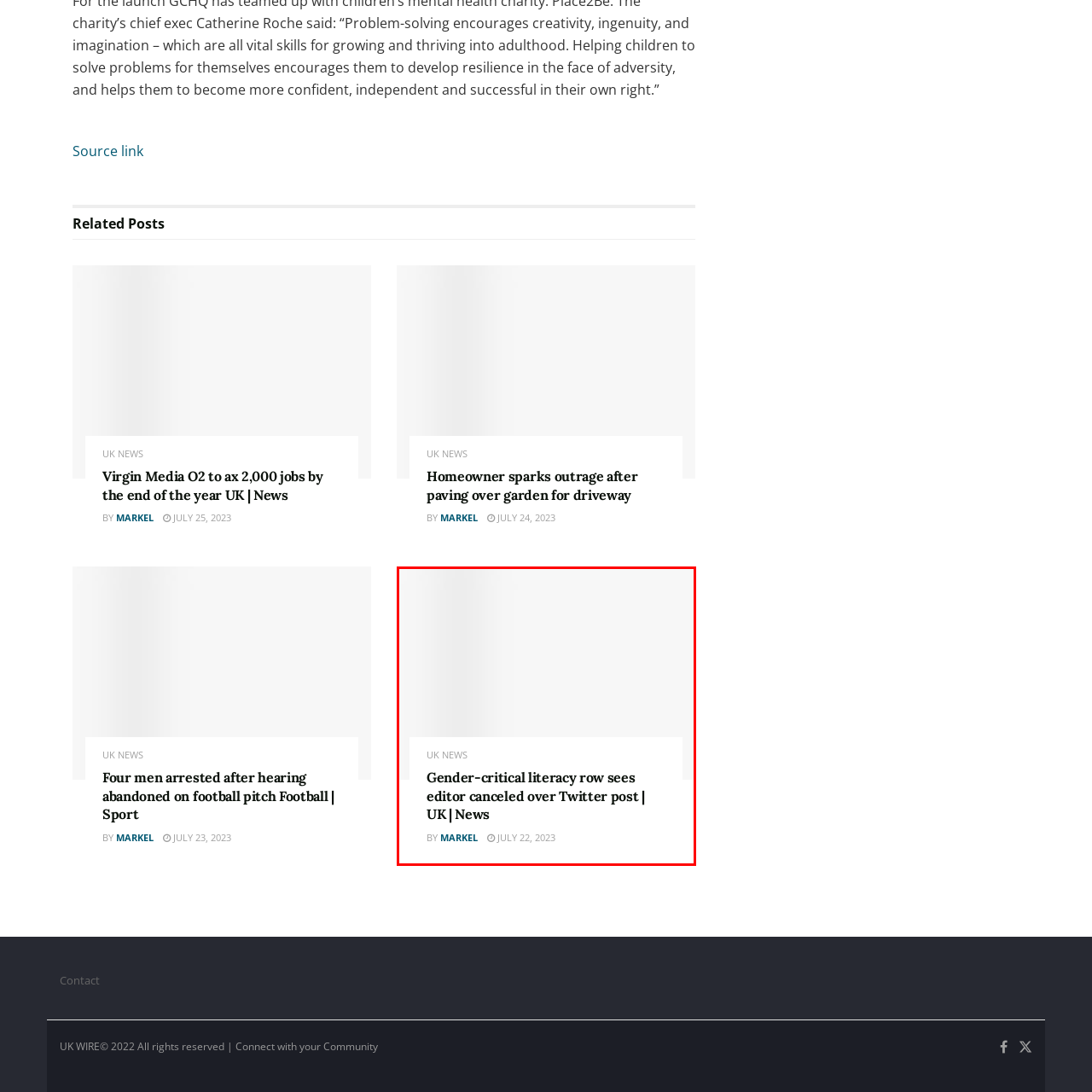Thoroughly describe the scene captured inside the red-bordered section of the image.

The image accompanies an article titled "Gender-critical literacy row sees editor canceled over Twitter post" featured in the UK News section. Authored by Markel and published on July 22, 2023, the article explores a controversial incident involving an editor who faced significant backlash due to a post shared on Twitter regarding gender-critical issues. The visual representation complements the text, highlighting the theme of discourse and conflicts surrounding gender literacy and freedom of expression in contemporary media.